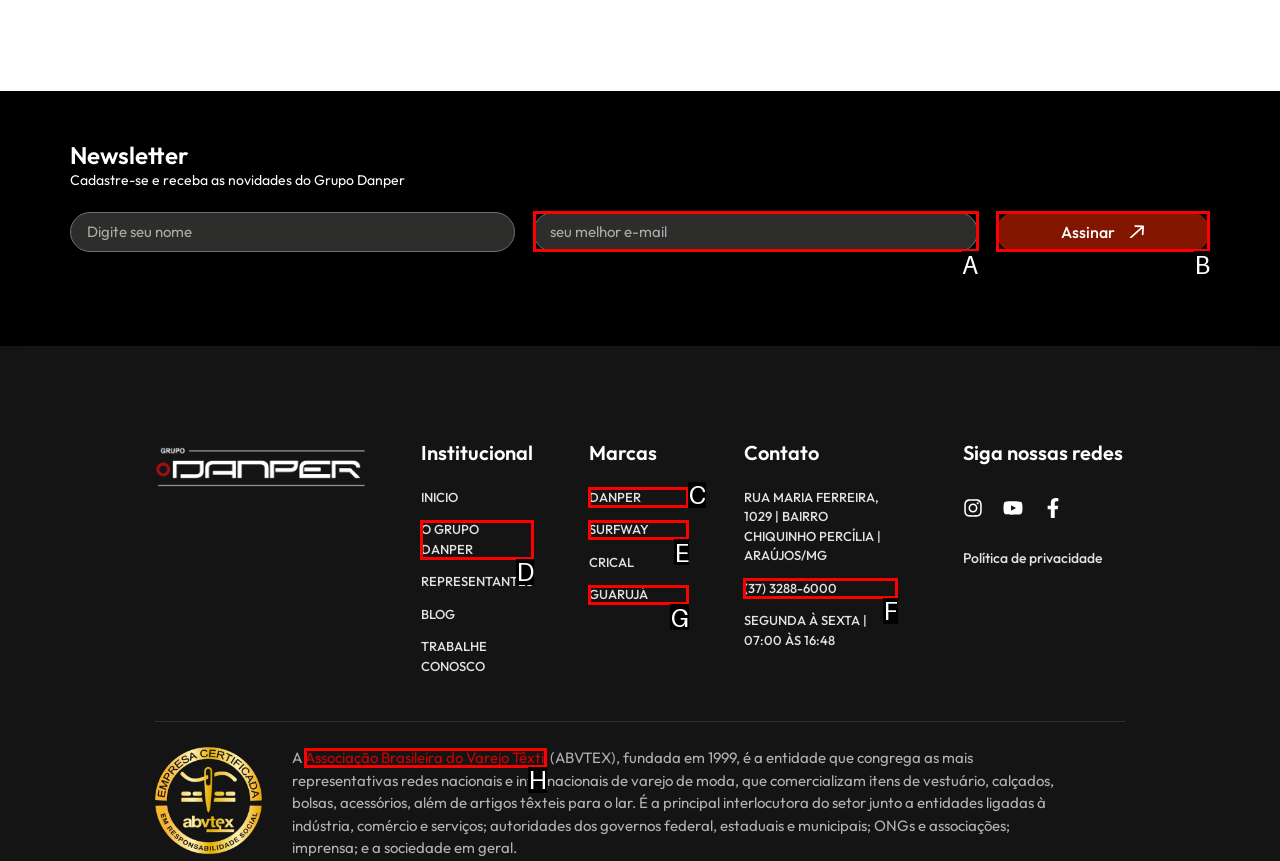Identify the HTML element that corresponds to the following description: Associação Brasileira do Varejo Têxtil. Provide the letter of the correct option from the presented choices.

H